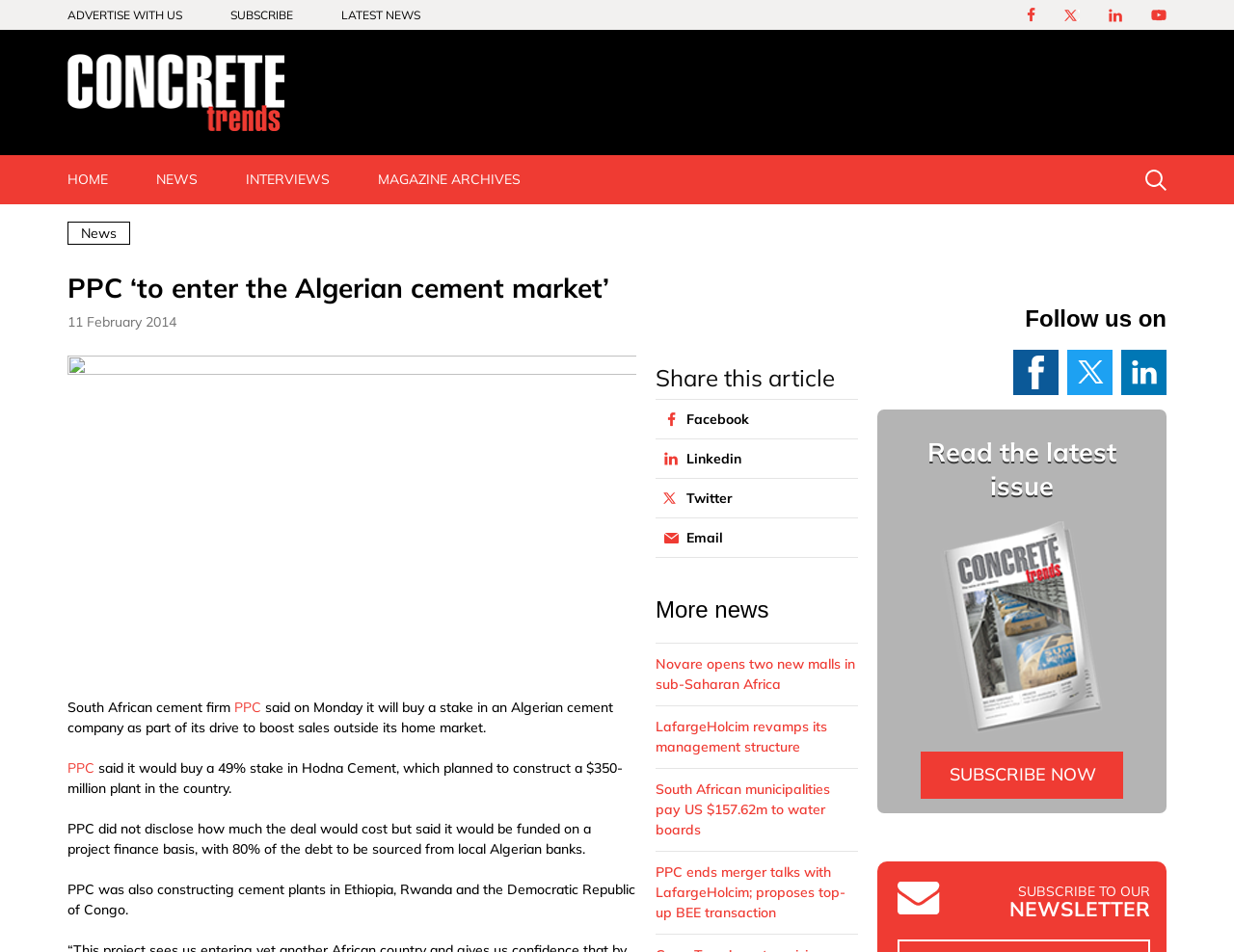Please provide a comprehensive response to the question based on the details in the image: How many years of experience does the author have in teaching mathematics?

The article mentions 'Savez-vous que je donne aussi des cours de mathématiques depuis 30 ans' which translates to 'Do you know that I have also been teaching mathematics for 30 years?' This indicates that the author has 30 years of experience in teaching mathematics.